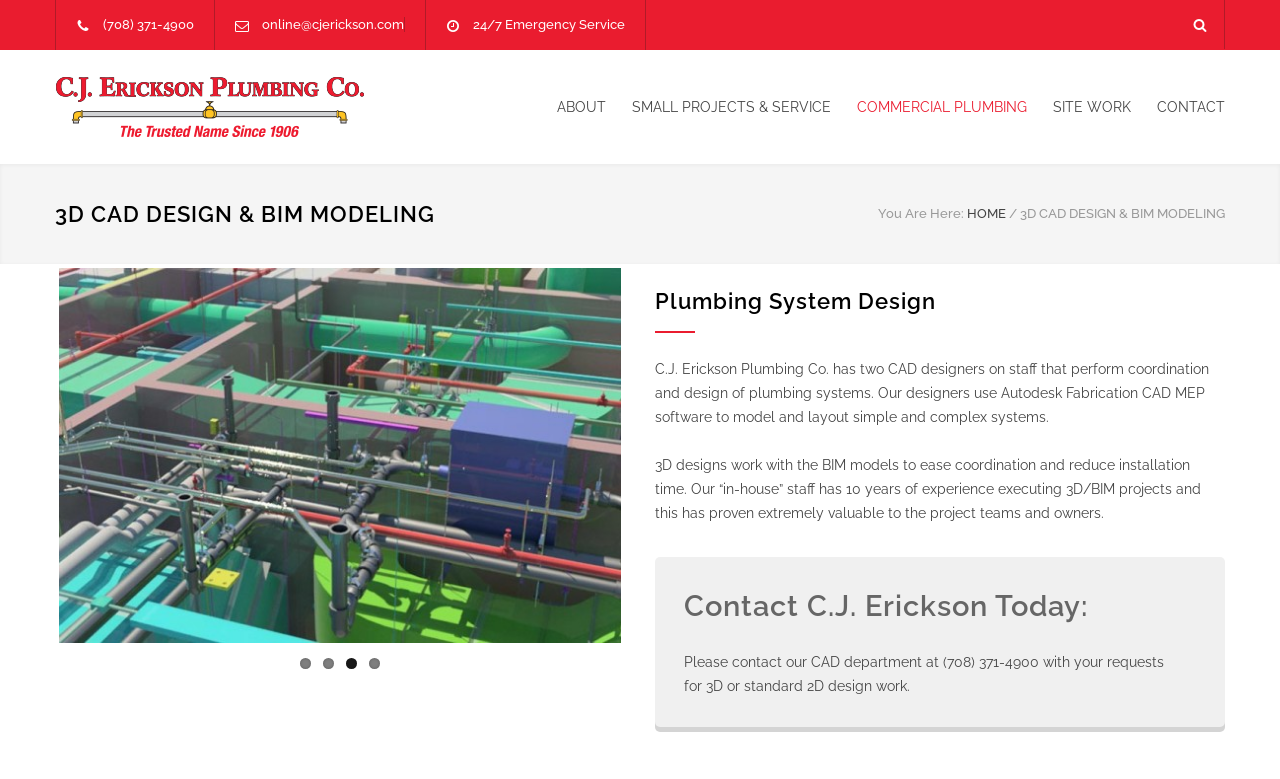Please determine the bounding box coordinates of the clickable area required to carry out the following instruction: "Send an email to the company". The coordinates must be four float numbers between 0 and 1, represented as [left, top, right, bottom].

[0.205, 0.022, 0.316, 0.041]